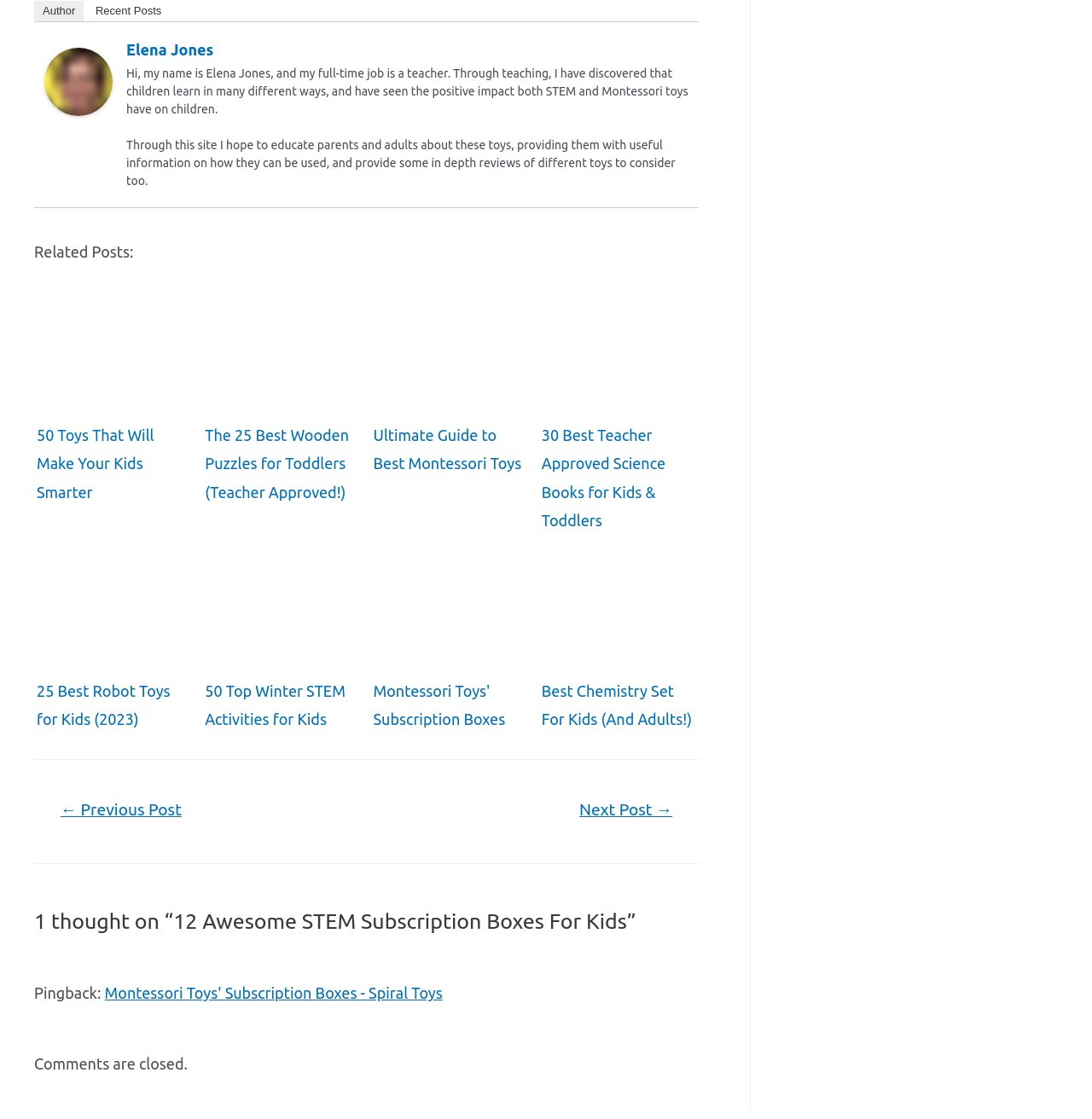Specify the bounding box coordinates of the area that needs to be clicked to achieve the following instruction: "Navigate to the next post".

[0.508, 0.708, 0.638, 0.743]